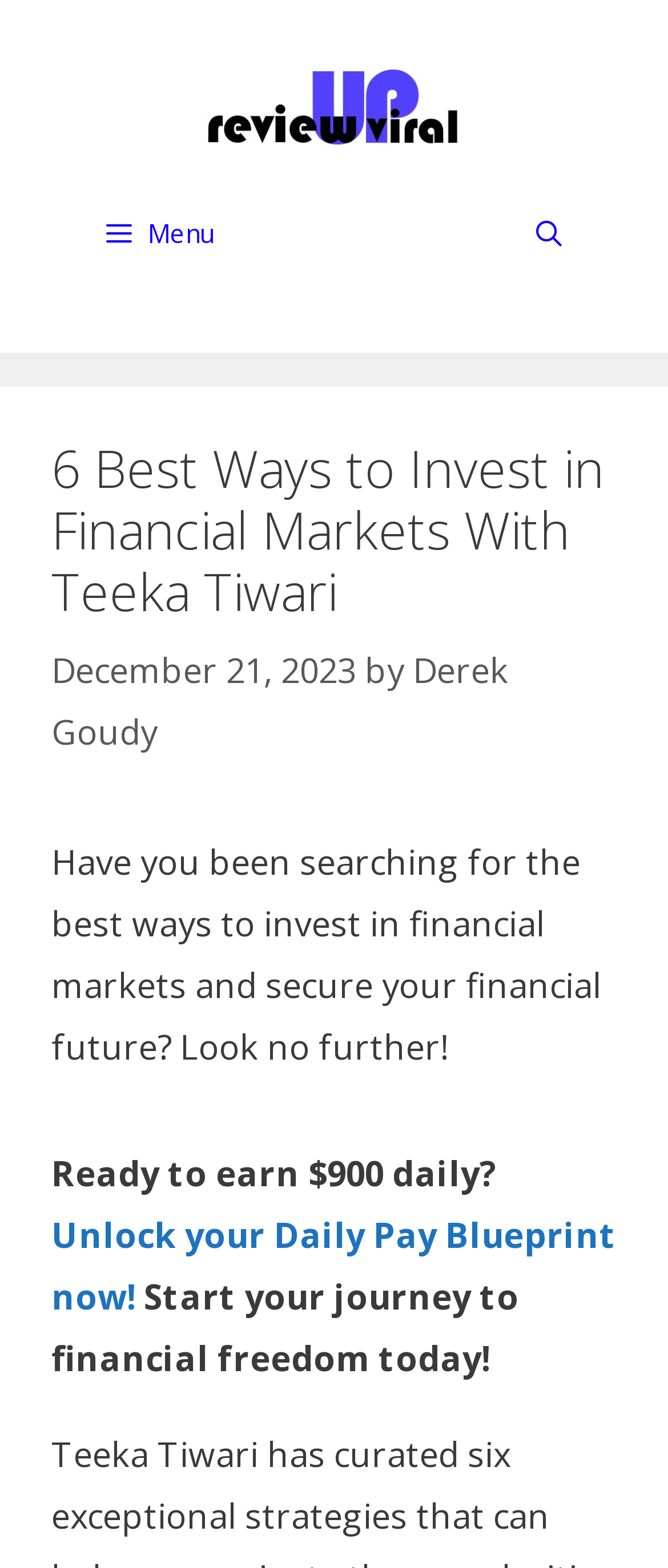Who is the author of the article? Analyze the screenshot and reply with just one word or a short phrase.

Derek Goudy